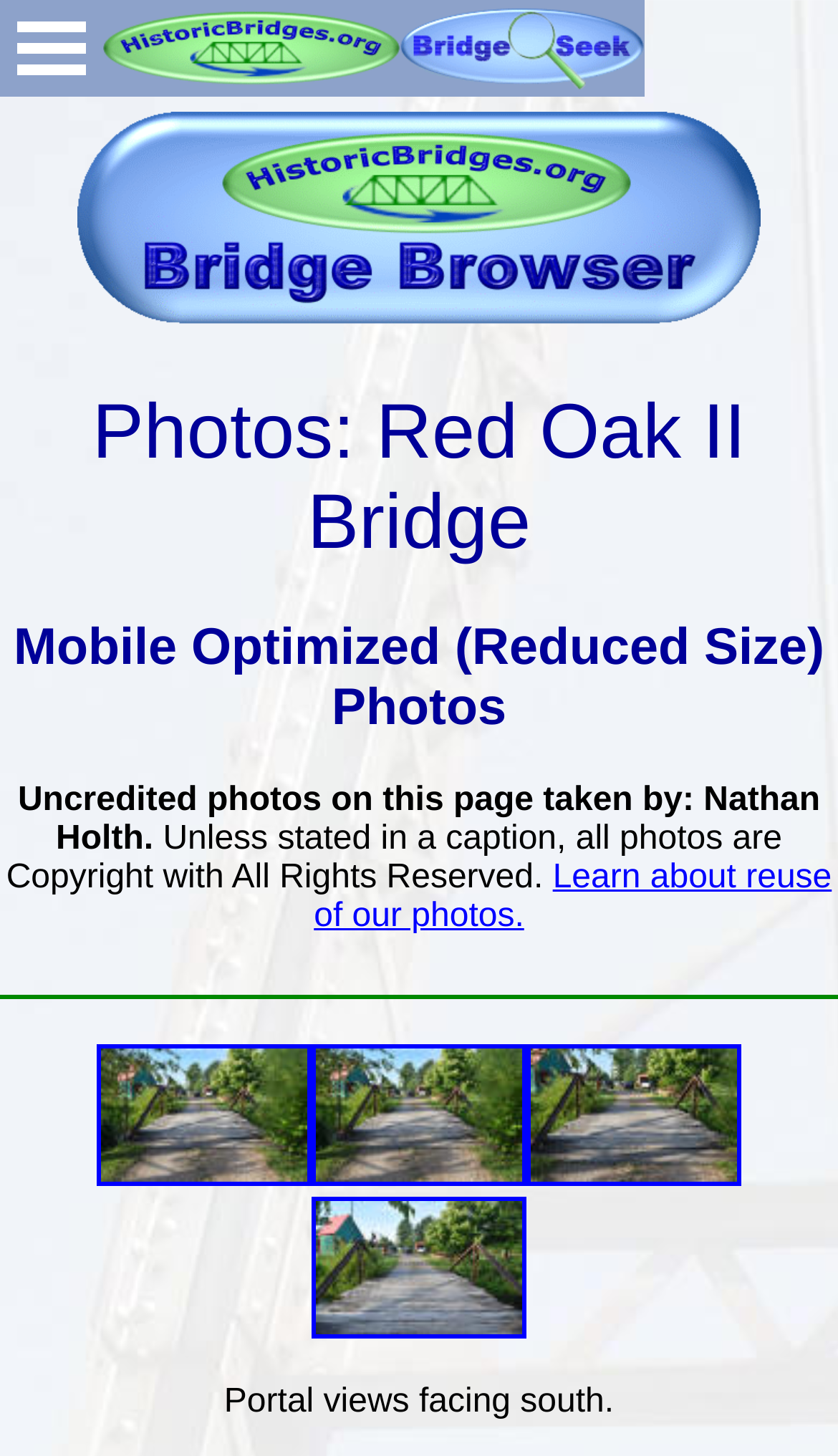Please determine the headline of the webpage and provide its content.

Photos: Red Oak II Bridge